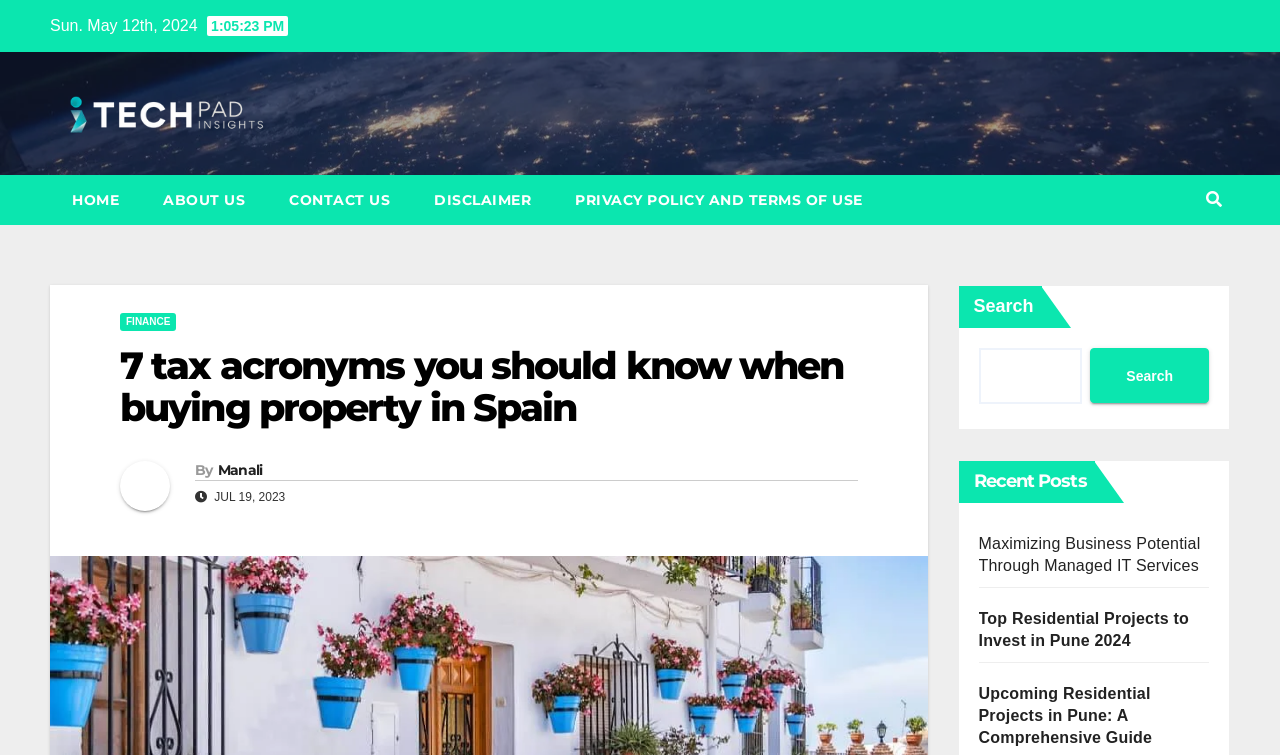Please find the bounding box for the UI component described as follows: "Search".

[0.852, 0.461, 0.945, 0.534]